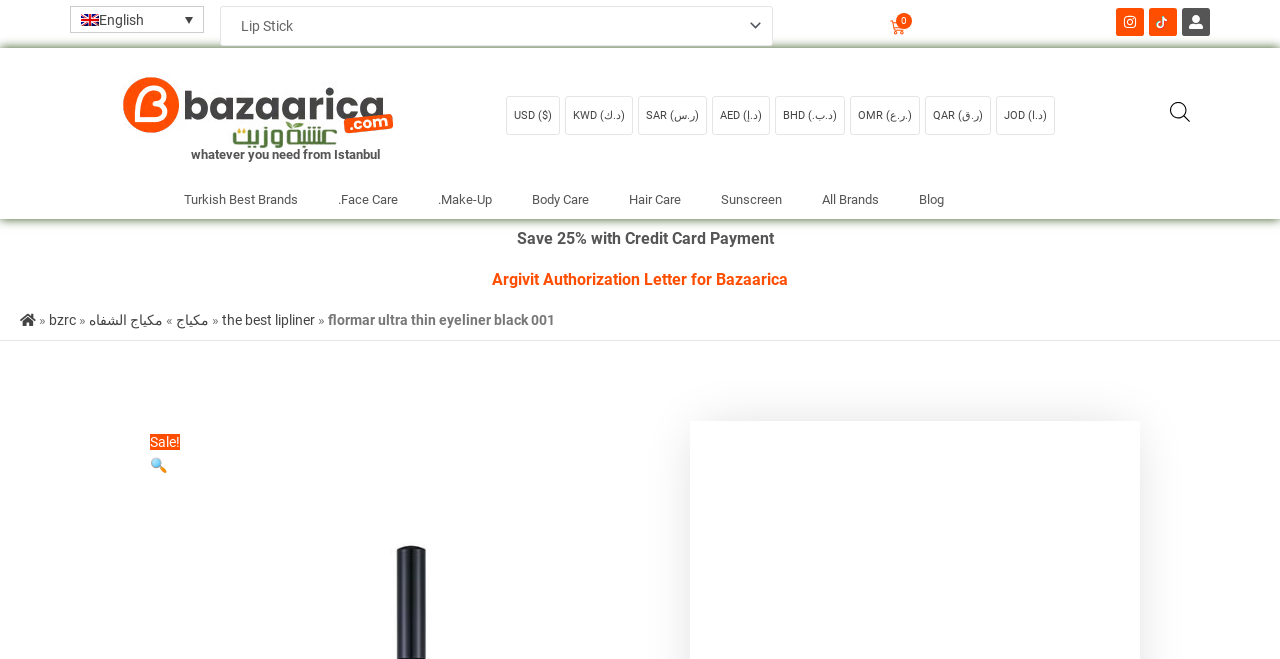Please answer the following question using a single word or phrase: What is the current number of items in the cart?

0